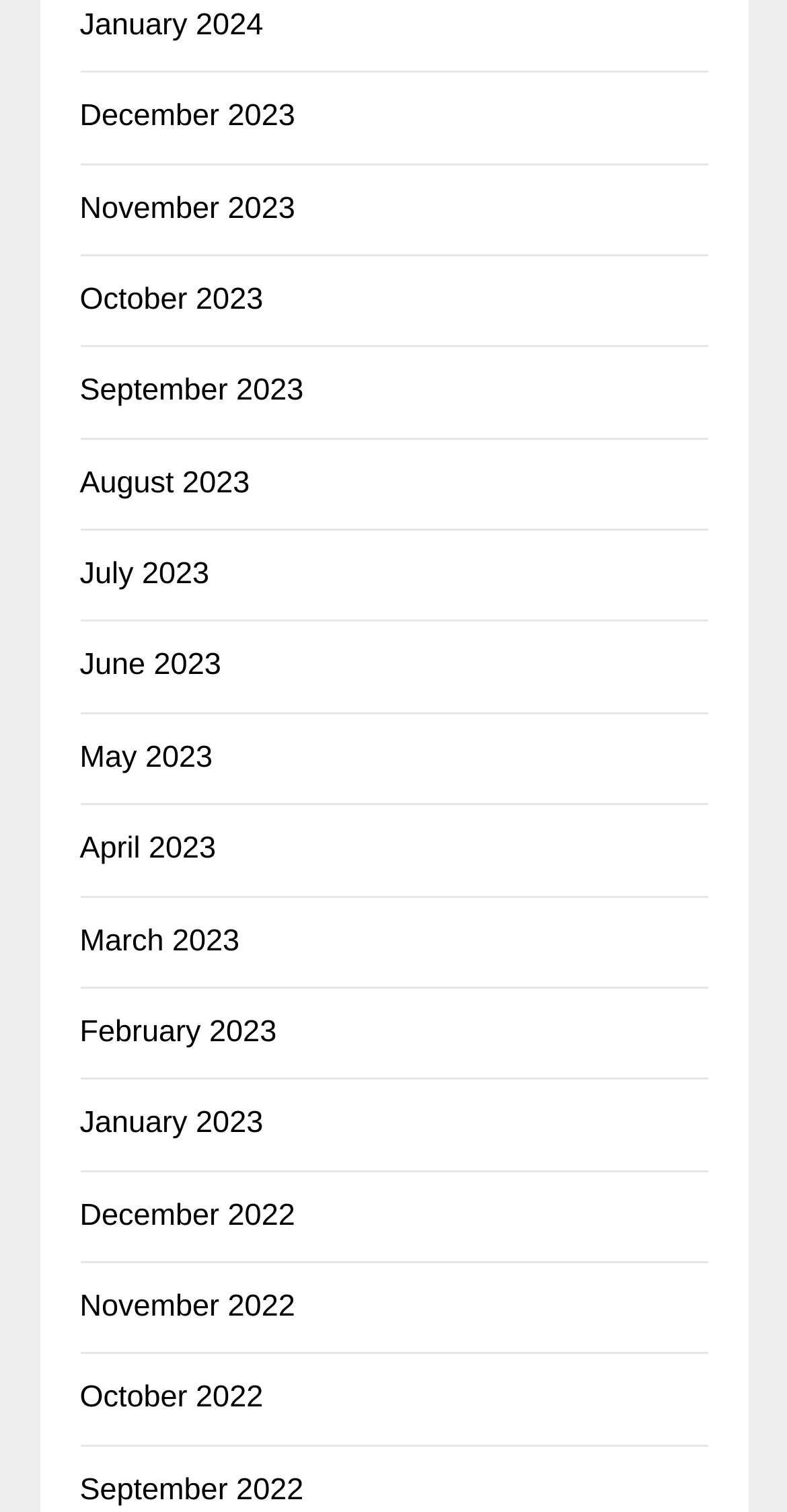Identify the bounding box coordinates of the part that should be clicked to carry out this instruction: "view January 2024".

[0.101, 0.005, 0.334, 0.028]